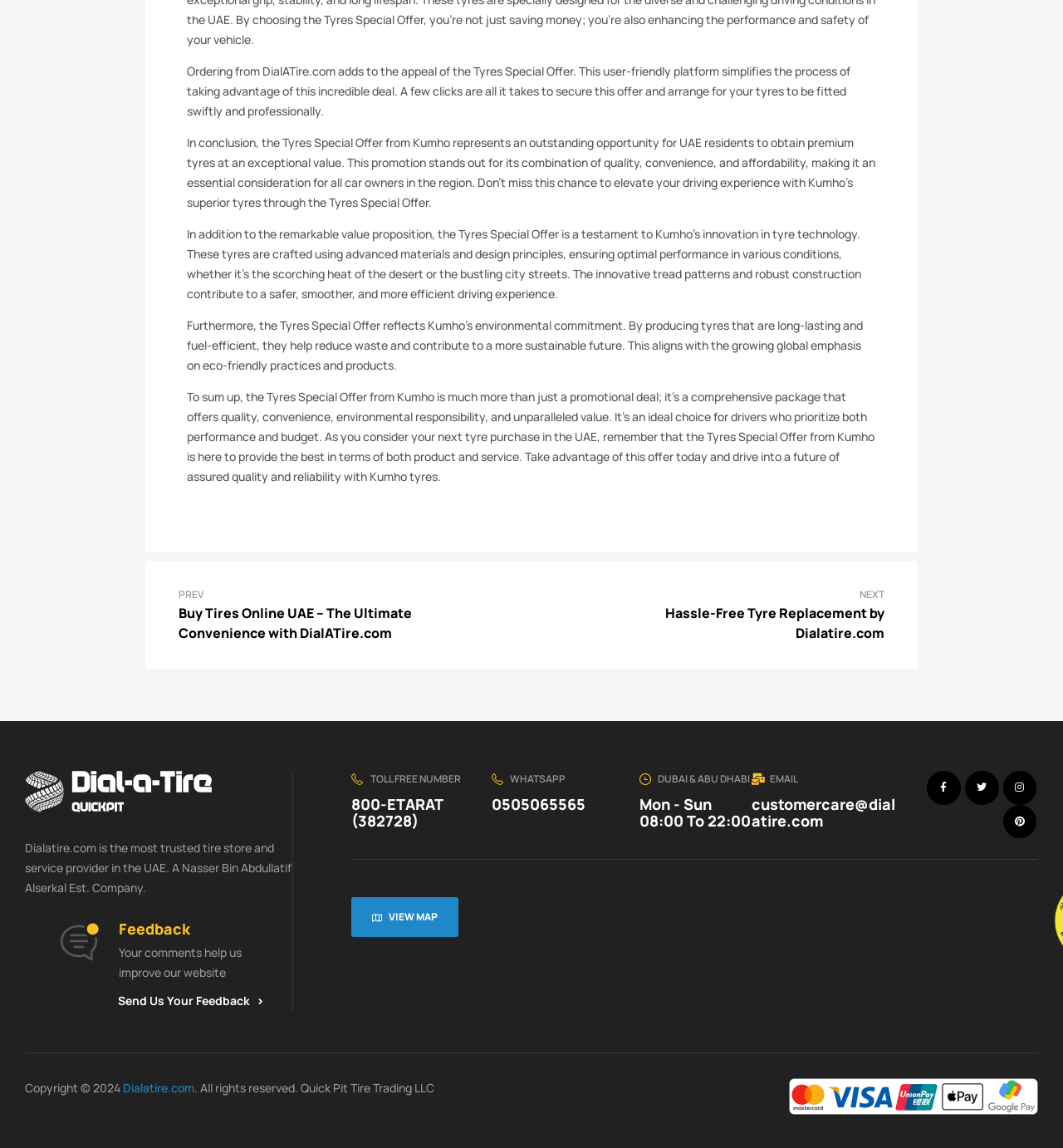What is the name of the company that owns Dialatire.com?
Please give a well-detailed answer to the question.

The text states that Dialatire.com is the most trusted tire store and service provider in the UAE, and it is a company owned by A Nasser Bin Abdullatif Alserkal Est.